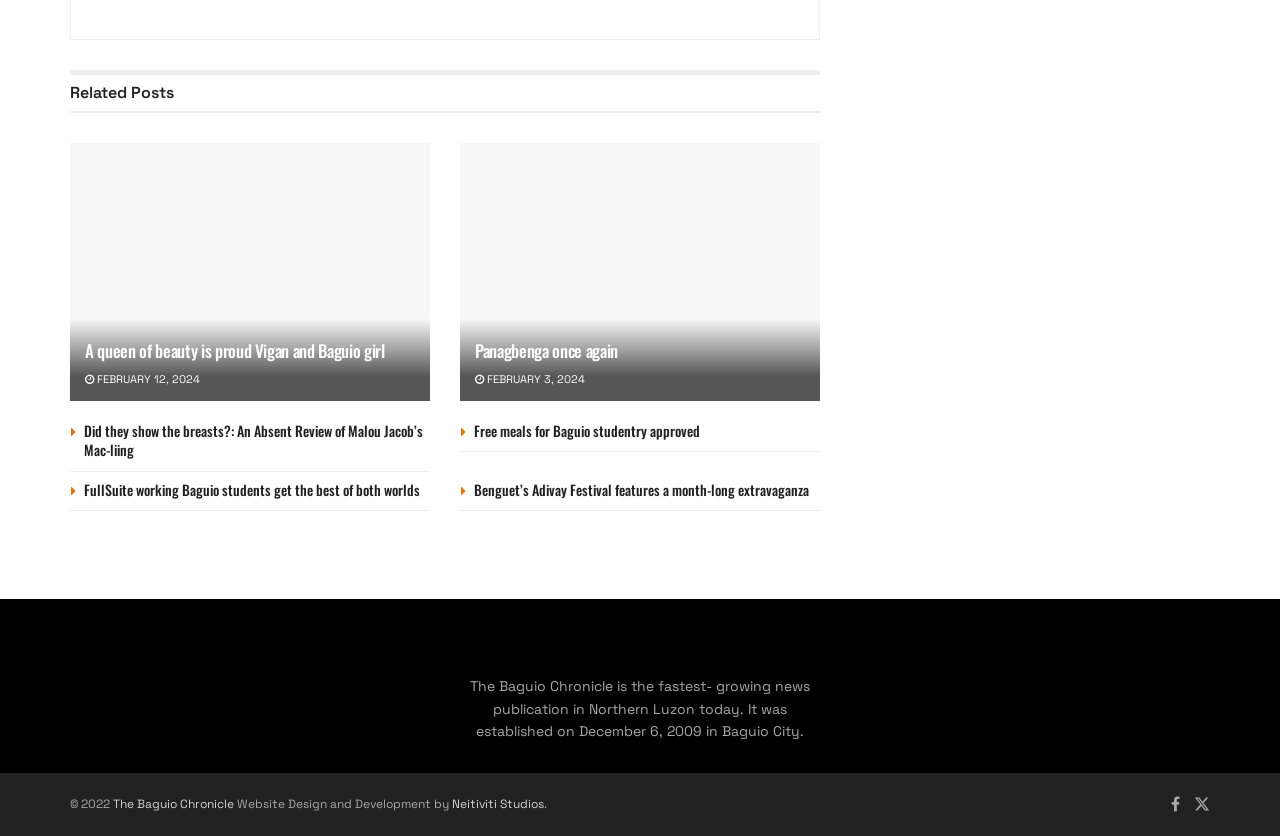Determine the bounding box of the UI component based on this description: "Panagbenga once again". The bounding box coordinates should be four float values between 0 and 1, i.e., [left, top, right, bottom].

[0.371, 0.405, 0.483, 0.435]